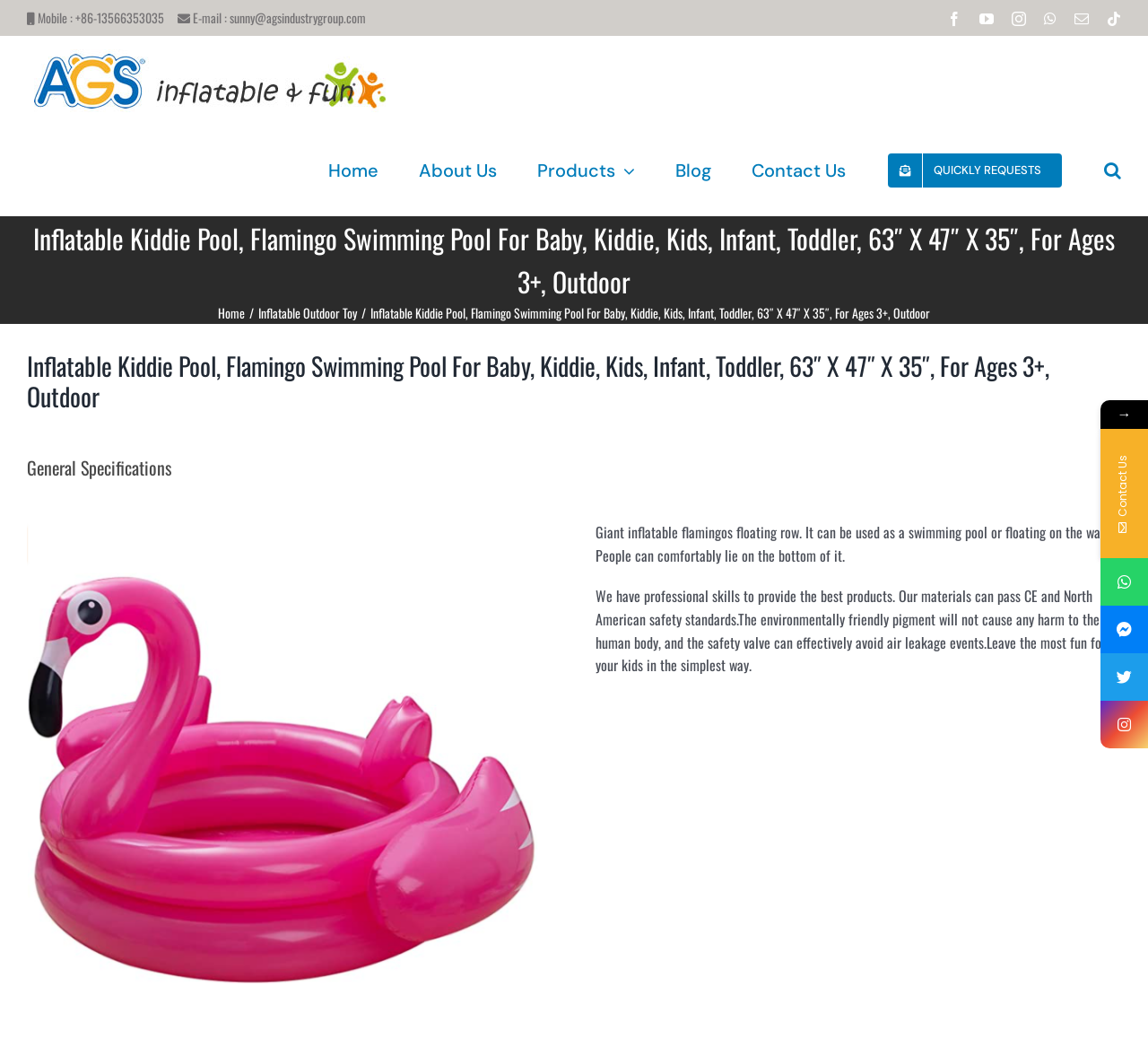Identify the bounding box coordinates of the clickable region necessary to fulfill the following instruction: "Go to the About Us page". The bounding box coordinates should be four float numbers between 0 and 1, i.e., [left, top, right, bottom].

[0.365, 0.119, 0.433, 0.204]